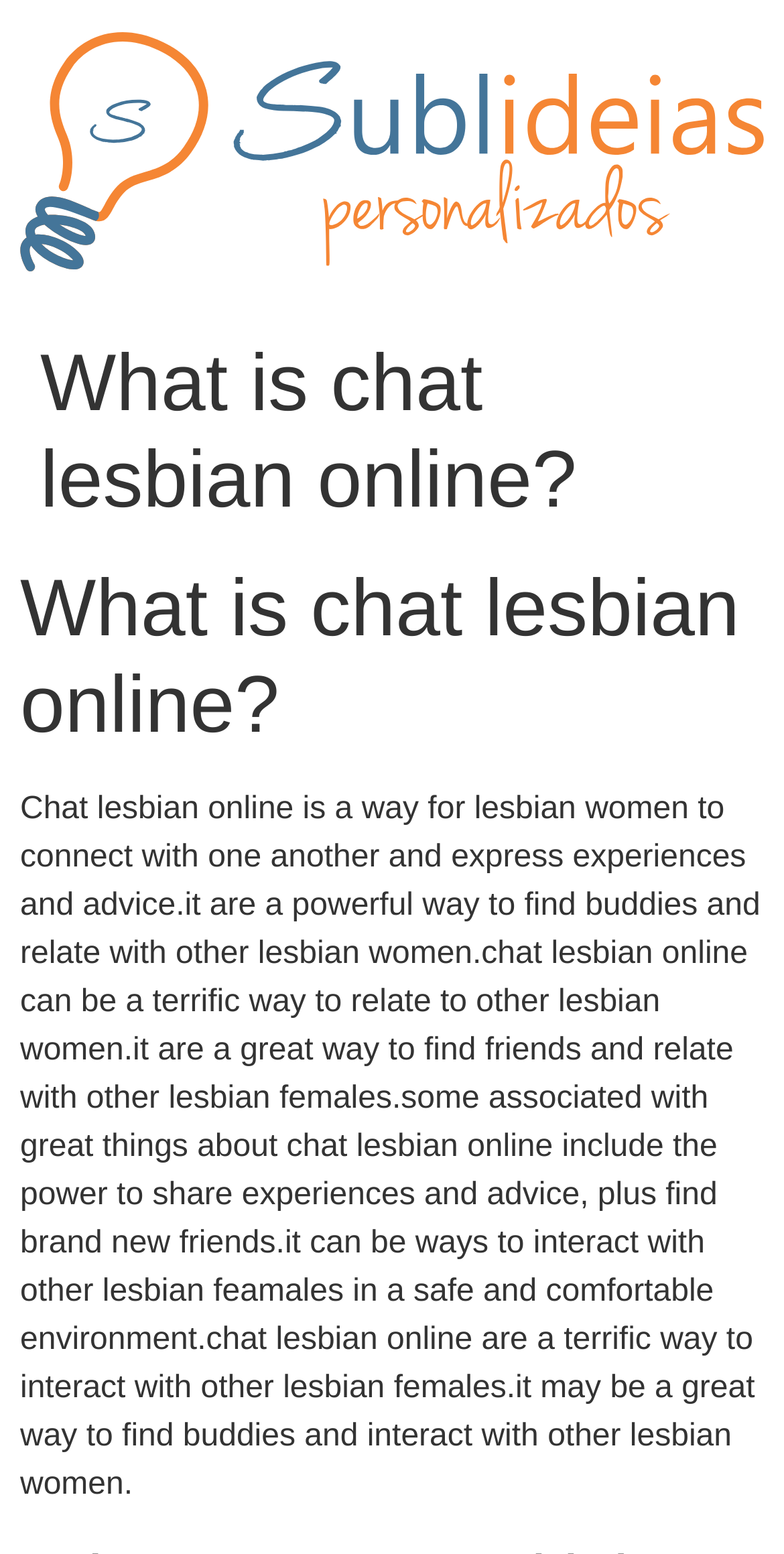For the following element description, predict the bounding box coordinates in the format (top-left x, top-left y, bottom-right x, bottom-right y). All values should be floating point numbers between 0 and 1. Description: The New York Times

None